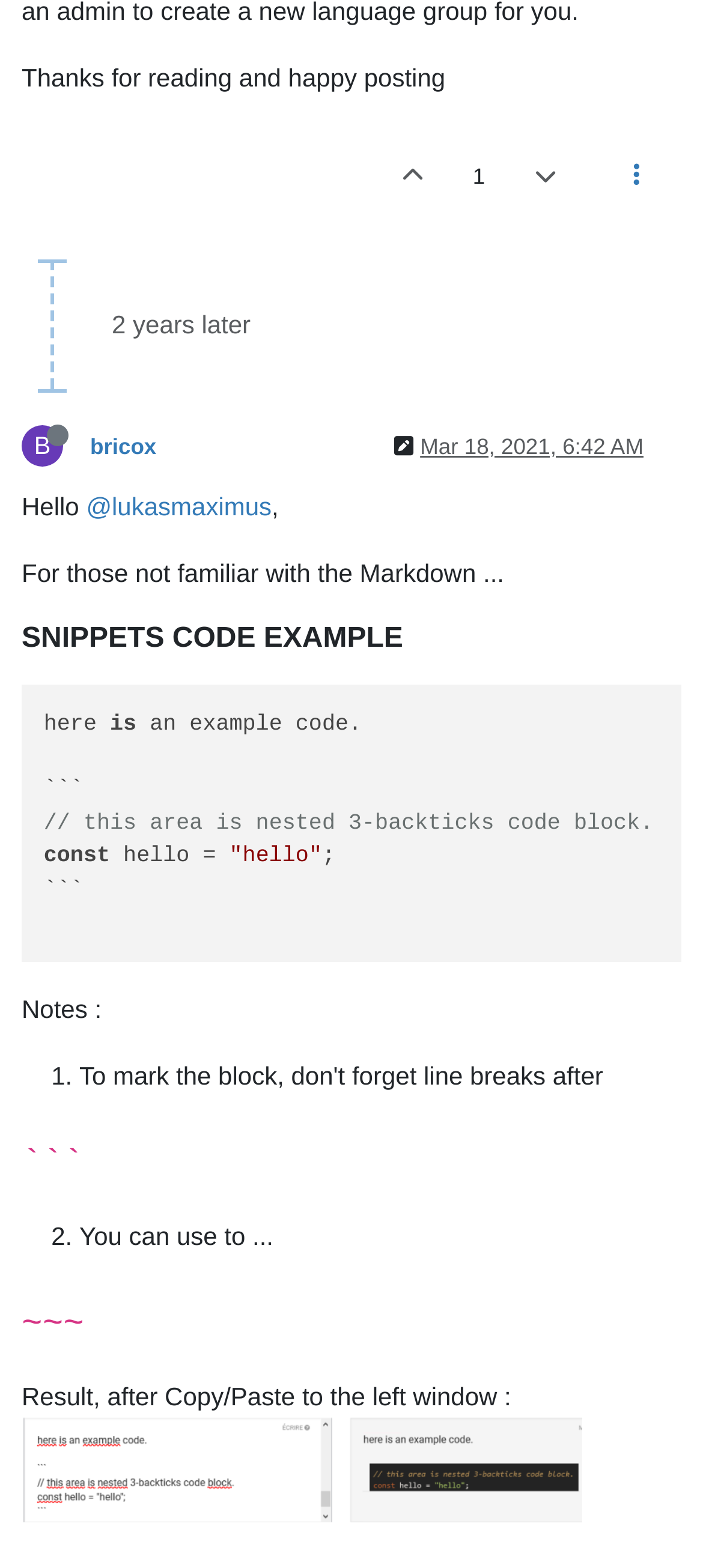What is the username of the user who edited the post?
Please give a detailed and elaborate explanation in response to the question.

I found the username by looking at the link element with the text 'bricox' which is located near the 'User avatar for bricox' element, indicating that it is the username of the user who edited the post.